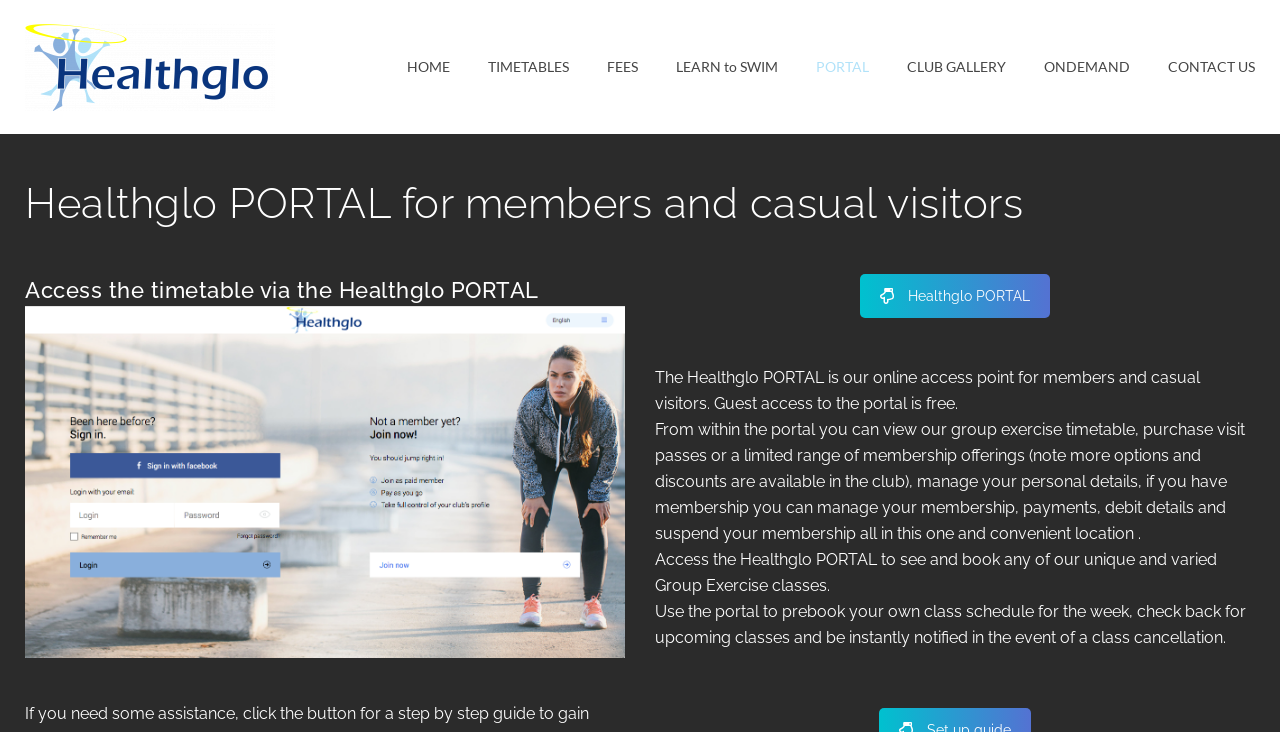Determine the bounding box coordinates of the target area to click to execute the following instruction: "Contact US."

[0.883, 0.057, 0.98, 0.126]